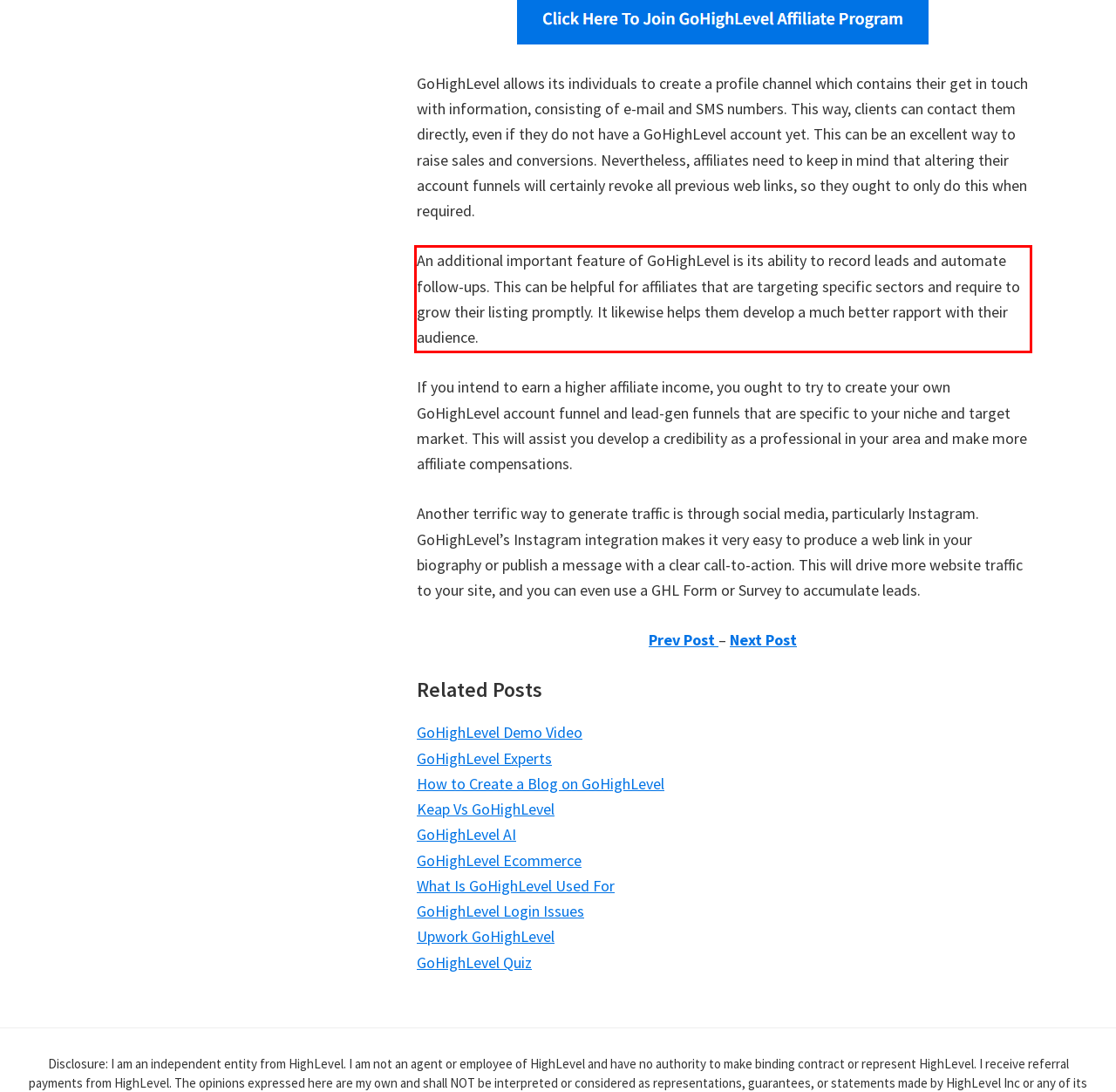Please analyze the provided webpage screenshot and perform OCR to extract the text content from the red rectangle bounding box.

An additional important feature of GoHighLevel is its ability to record leads and automate follow-ups. This can be helpful for affiliates that are targeting specific sectors and require to grow their listing promptly. It likewise helps them develop a much better rapport with their audience.